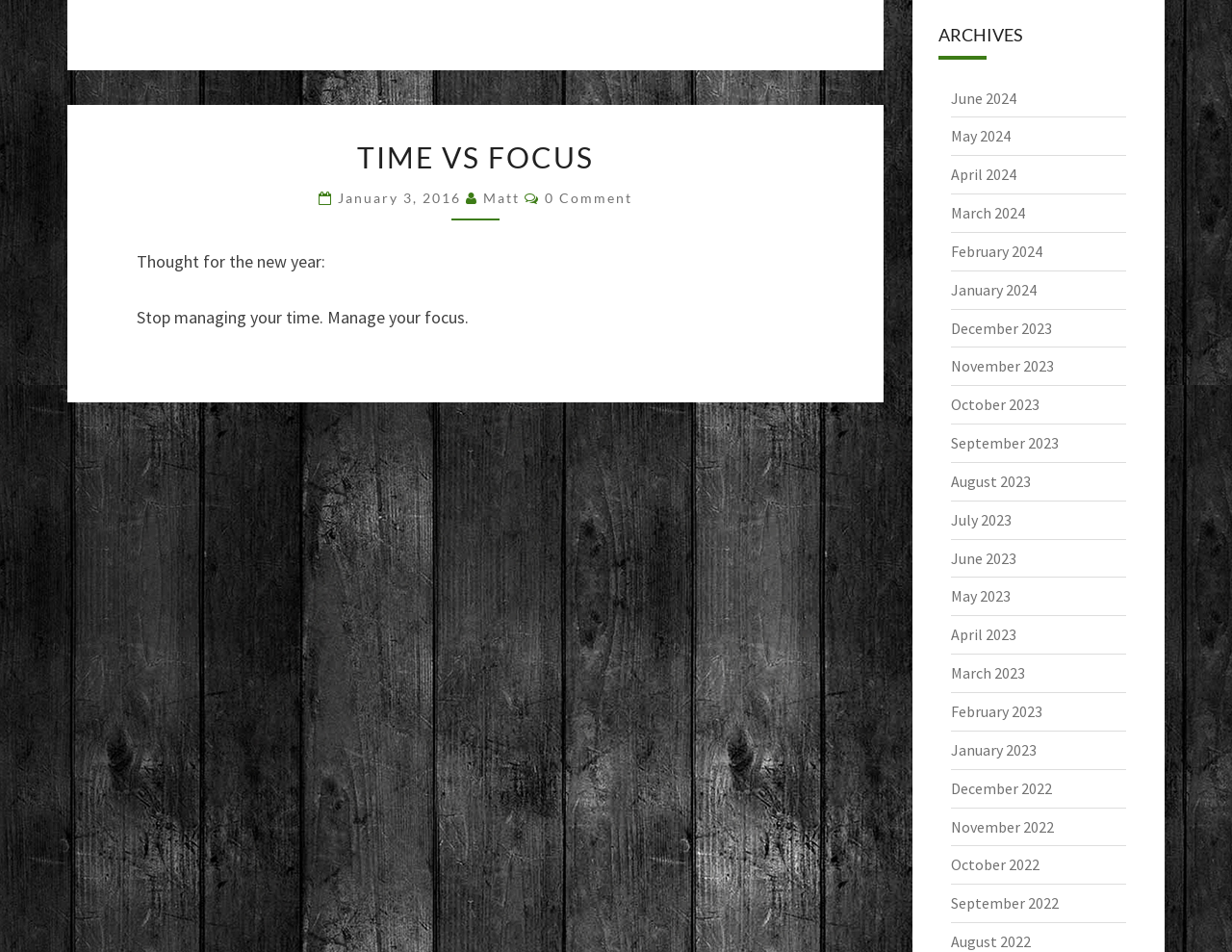Can you find the bounding box coordinates for the element that needs to be clicked to execute this instruction: "Check the 'Comments' section"? The coordinates should be given as four float numbers between 0 and 1, i.e., [left, top, right, bottom].

[0.437, 0.194, 0.503, 0.211]